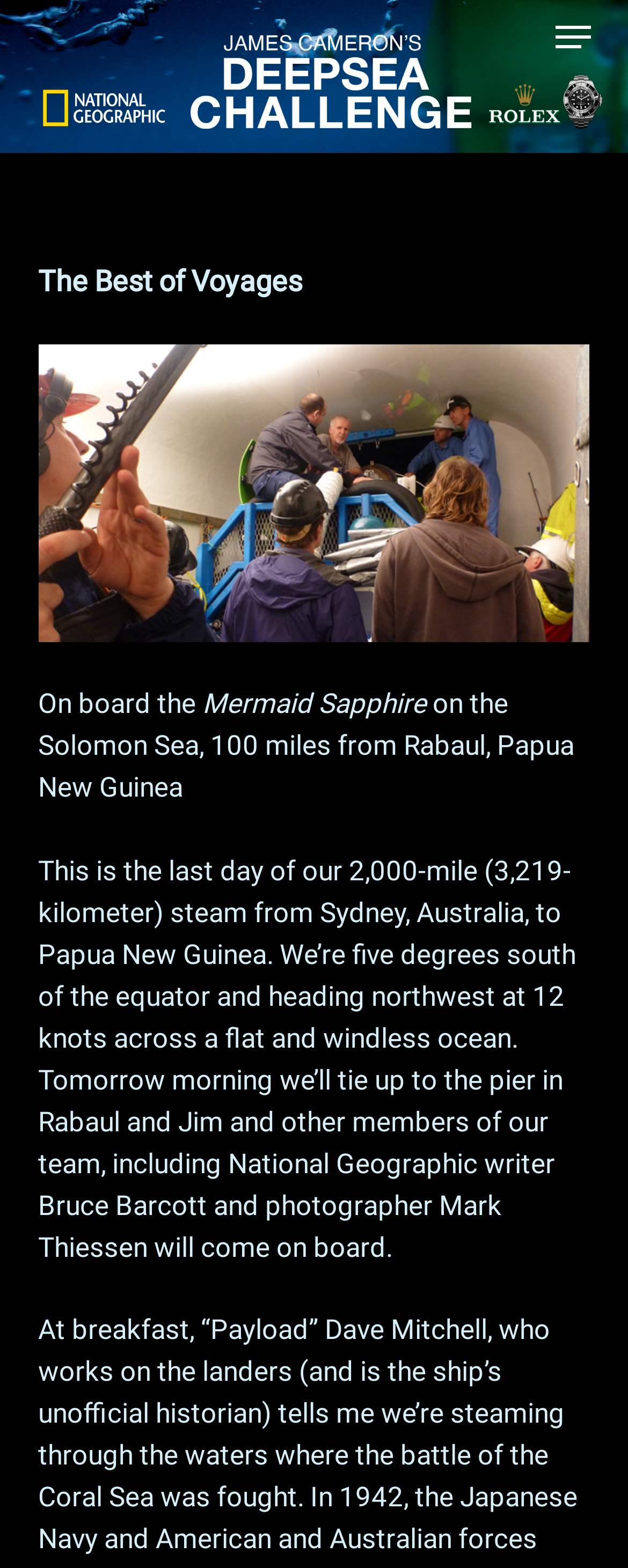Who will come on board tomorrow morning?
Please respond to the question with a detailed and well-explained answer.

From the StaticText element with the text 'Tomorrow morning we’ll tie up to the pier in Rabaul and Jim and other members of our team, including National Geographic writer Bruce Barcott and photographer Mark Thiessen will come on board', I understood that Jim and other team members will come on board tomorrow morning.